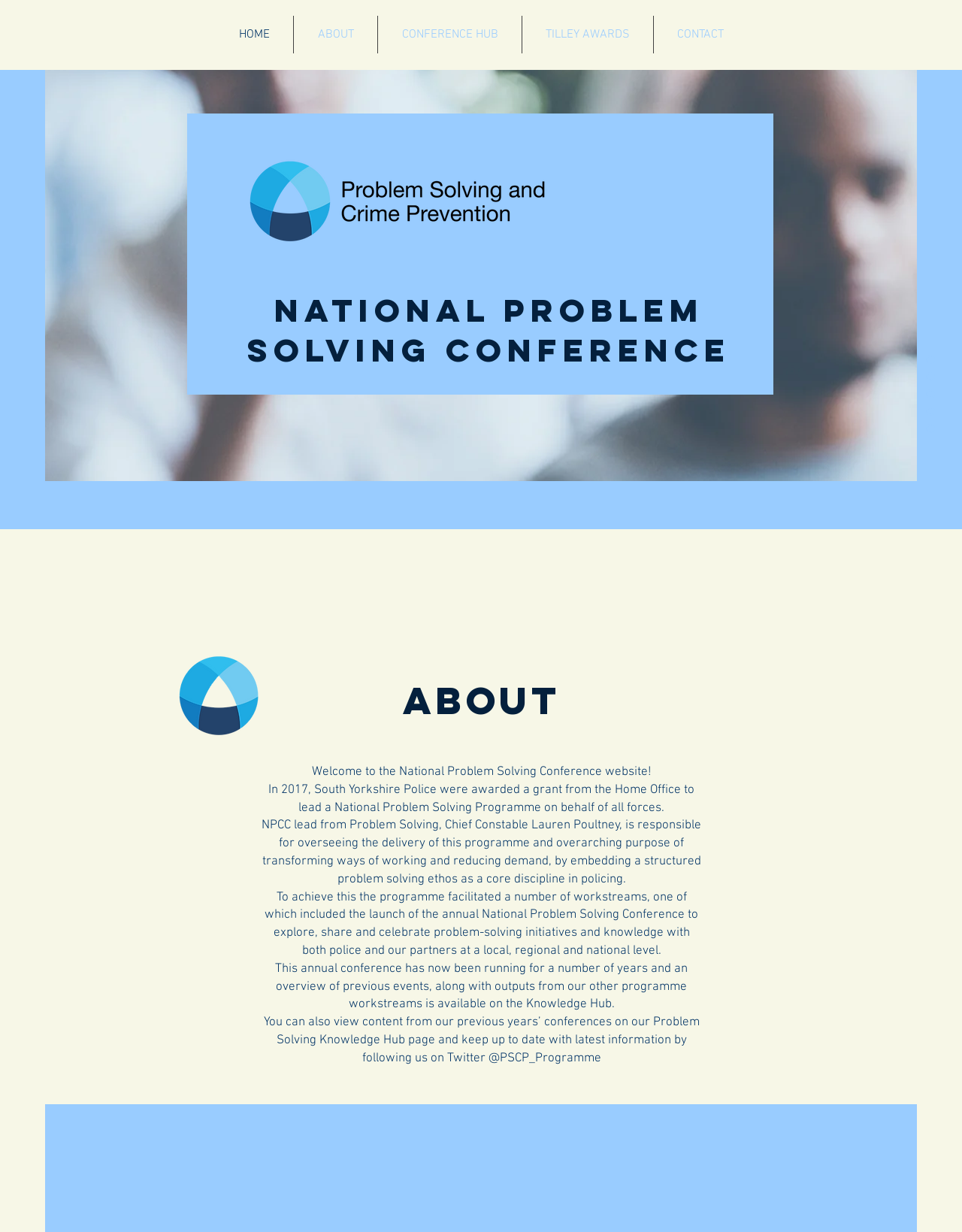Could you find the bounding box coordinates of the clickable area to complete this instruction: "Read the '3 Benefits Of Hiring Event Management Companies For Your Next Big Day' article"?

None